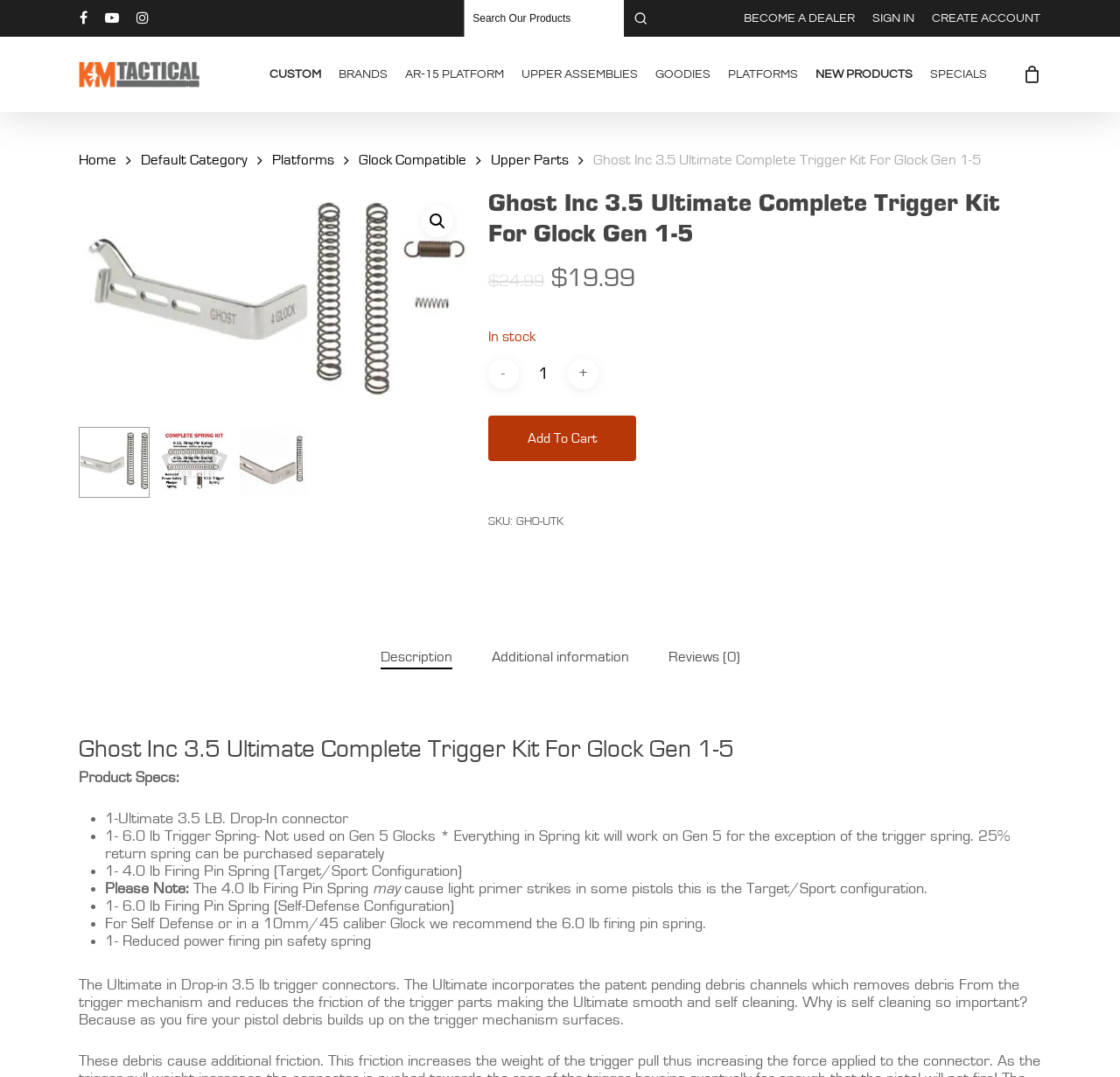Please identify the bounding box coordinates of the element's region that I should click in order to complete the following instruction: "Sign in to your account". The bounding box coordinates consist of four float numbers between 0 and 1, i.e., [left, top, right, bottom].

[0.779, 0.008, 0.816, 0.026]